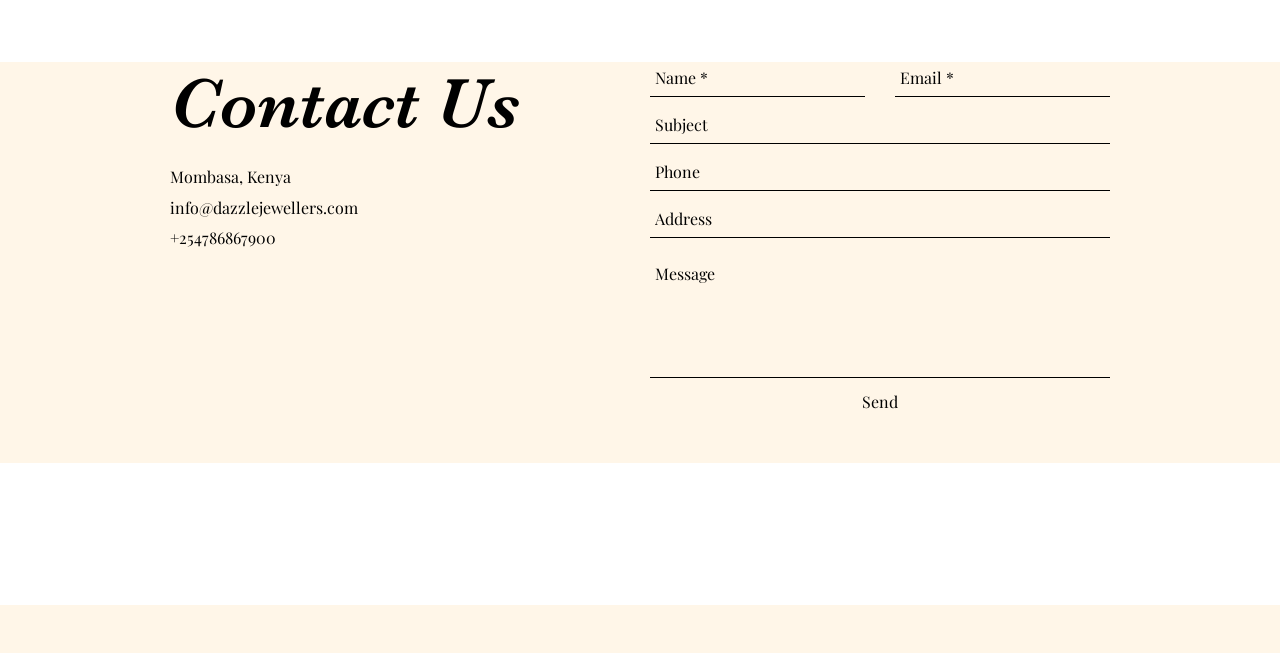What is the email address to contact Dazzle Jewellers?
Look at the webpage screenshot and answer the question with a detailed explanation.

I found the email address to contact Dazzle Jewellers by looking at the link element with the text 'info@dazzlejewellers.com' which is located below the 'Mombasa, Kenya' text.